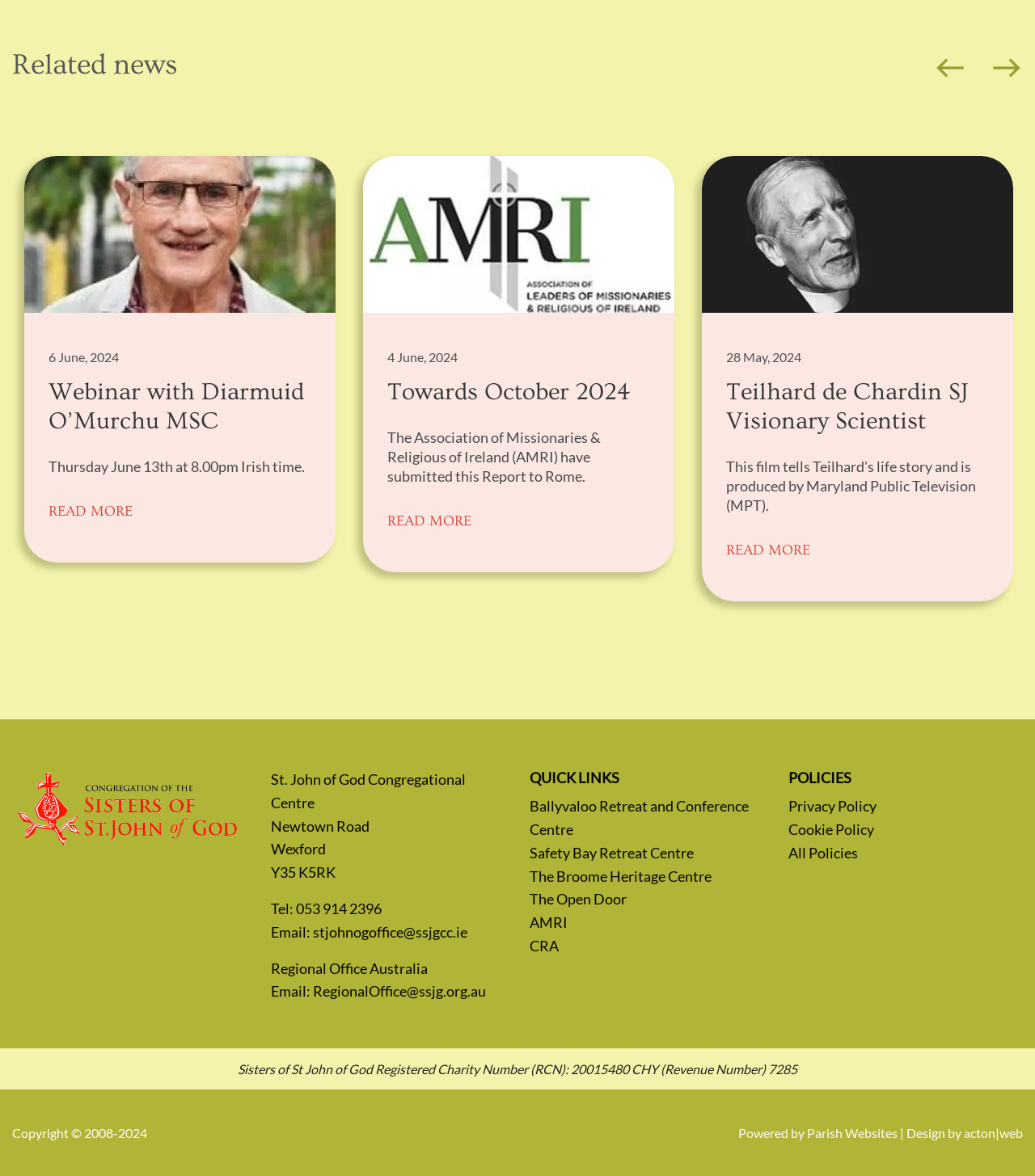Provide the bounding box coordinates in the format (top-left x, top-left y, bottom-right x, bottom-right y). All values are floating point numbers between 0 and 1. Determine the bounding box coordinate of the UI element described as: The Broome Heritage Centre

[0.512, 0.737, 0.688, 0.752]